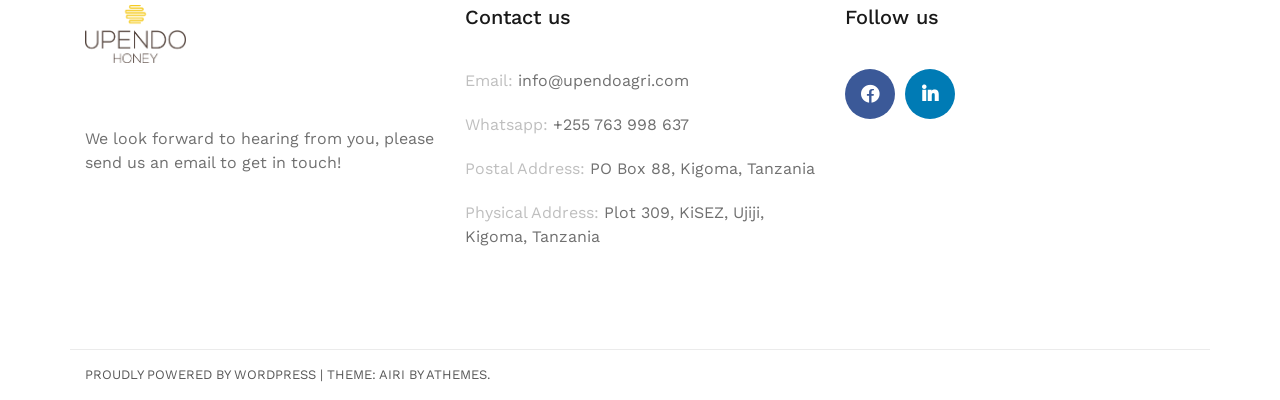What is the email address to get in touch?
Please answer using one word or phrase, based on the screenshot.

info@upendoagri.com